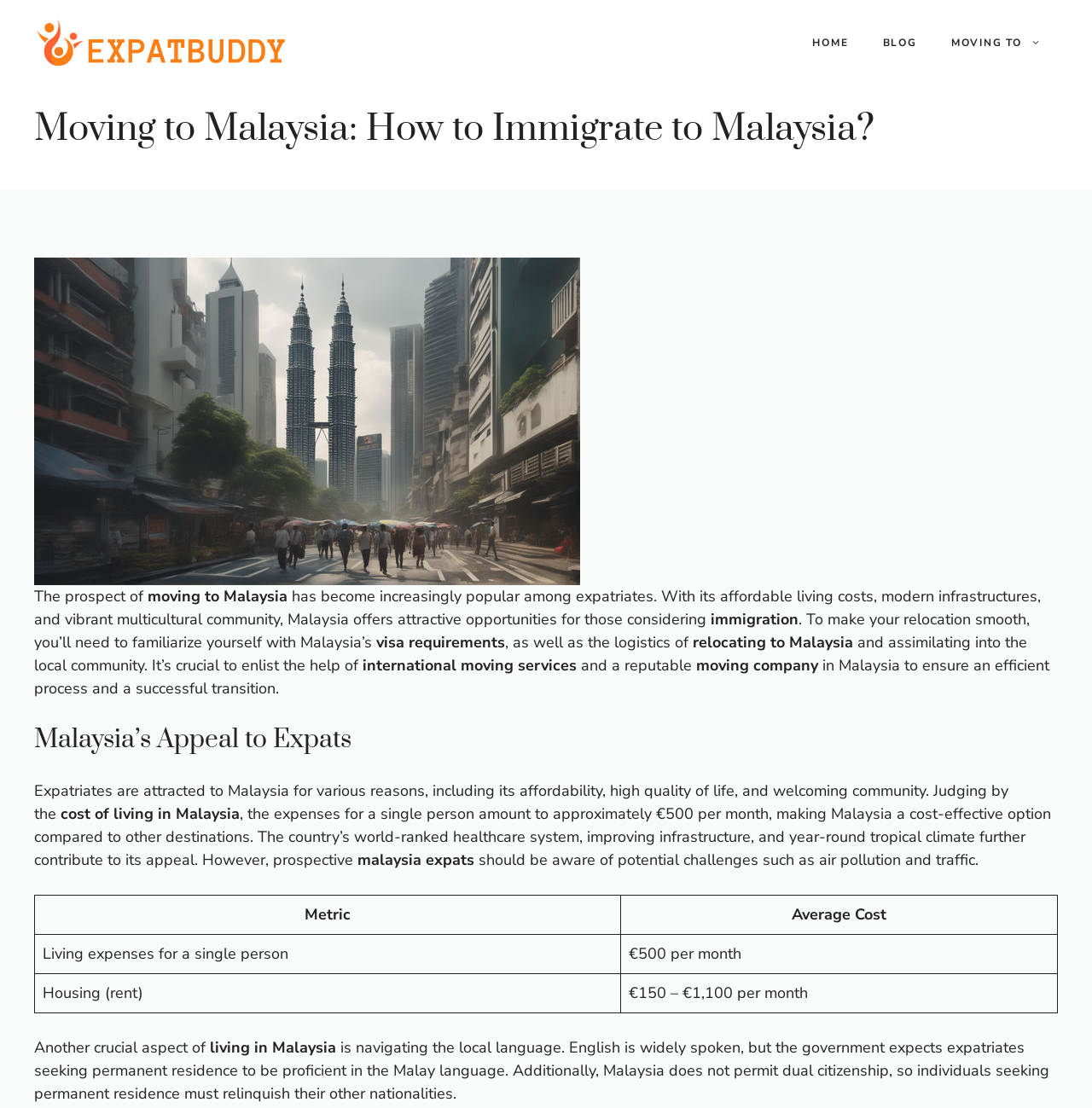What is the range of housing rent in Malaysia?
Refer to the screenshot and deliver a thorough answer to the question presented.

The webpage provides a table that shows the range of housing rent in Malaysia, which is from €150 to €1,100 per month.